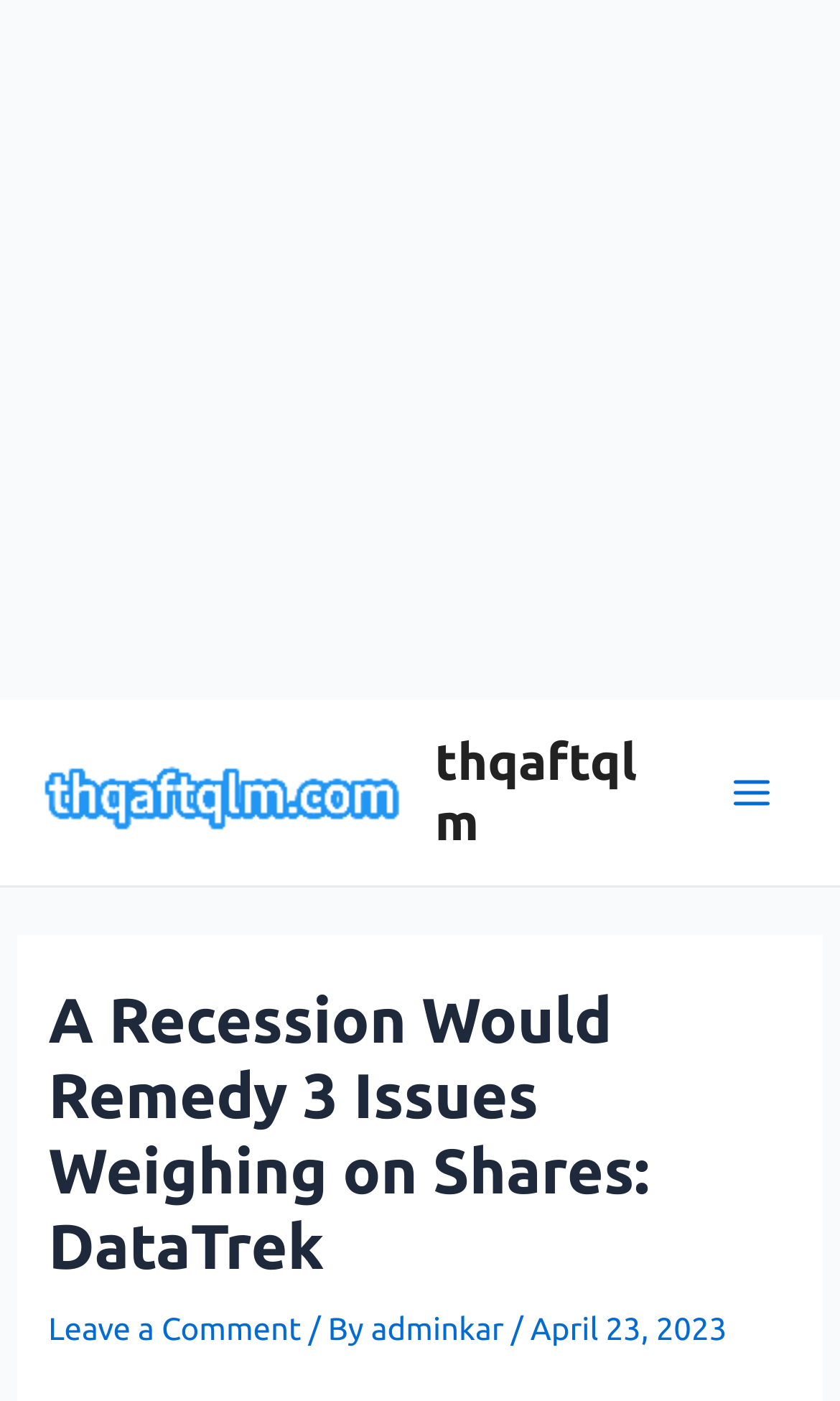What is the purpose of the button?
Please use the visual content to give a single word or phrase answer.

Main Menu